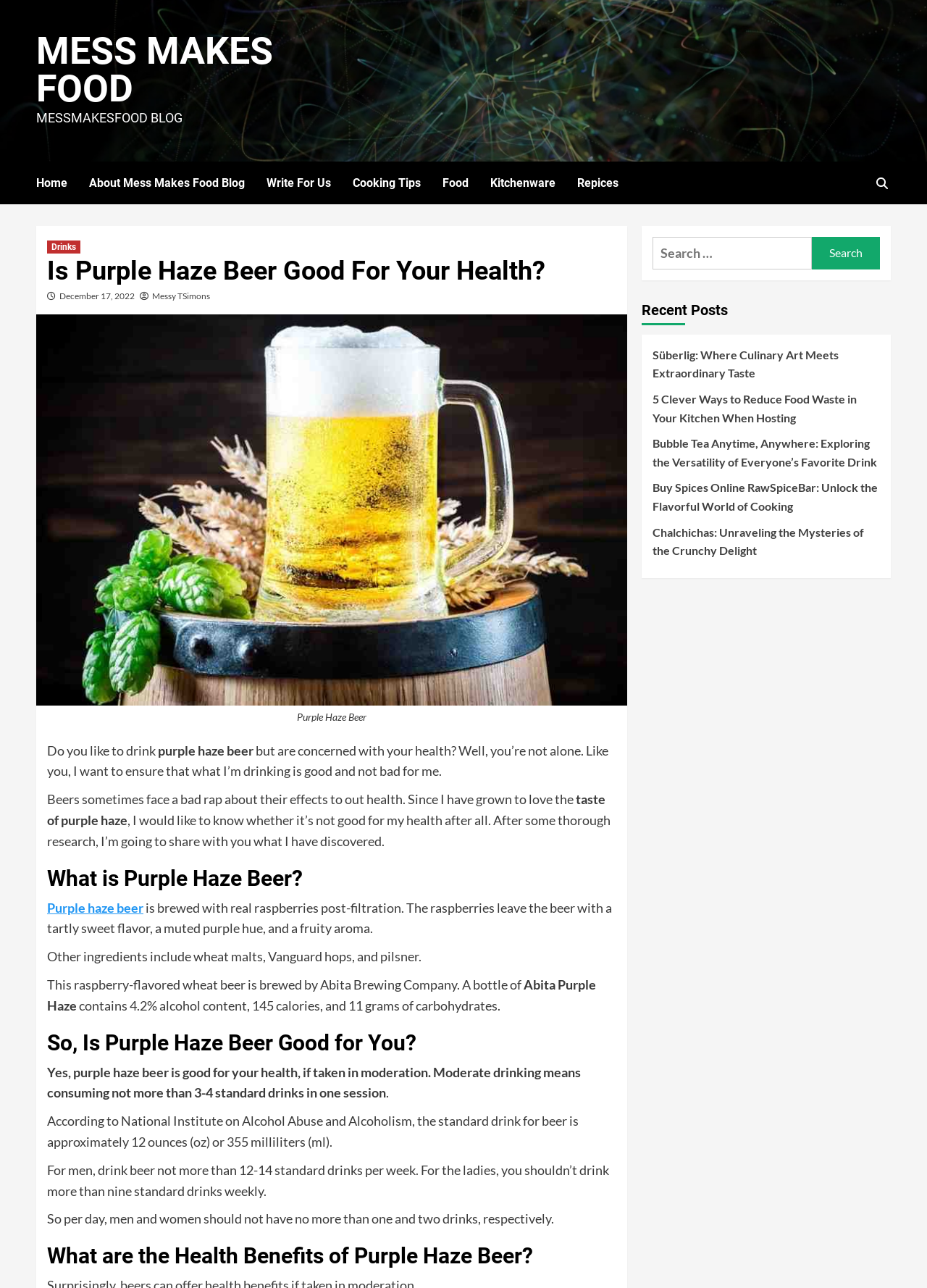Determine the bounding box coordinates of the clickable region to follow the instruction: "Learn about 'Is Purple Haze Beer Good For Your Health?'".

[0.051, 0.2, 0.665, 0.222]